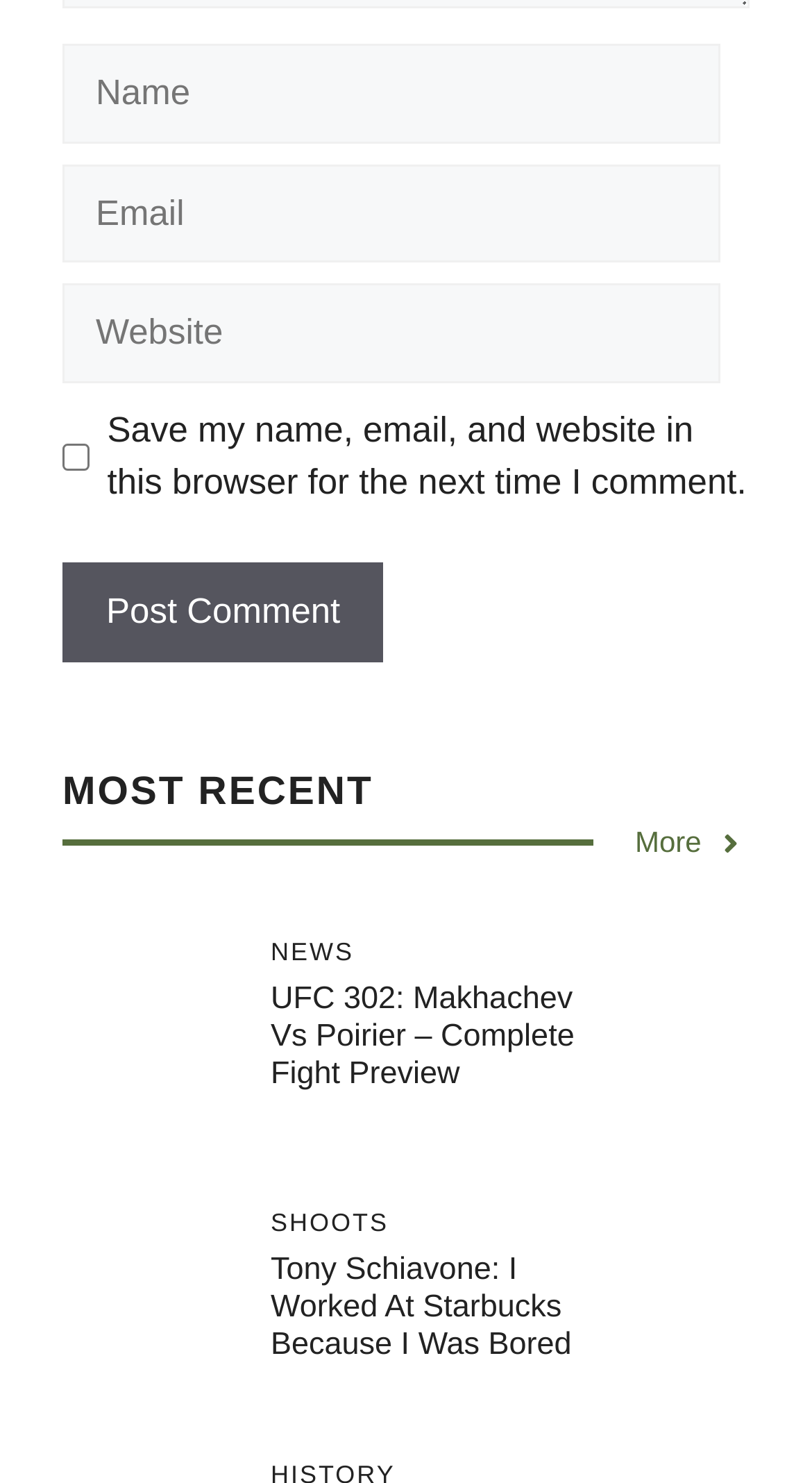Find the bounding box coordinates of the UI element according to this description: "Linked Applications".

None